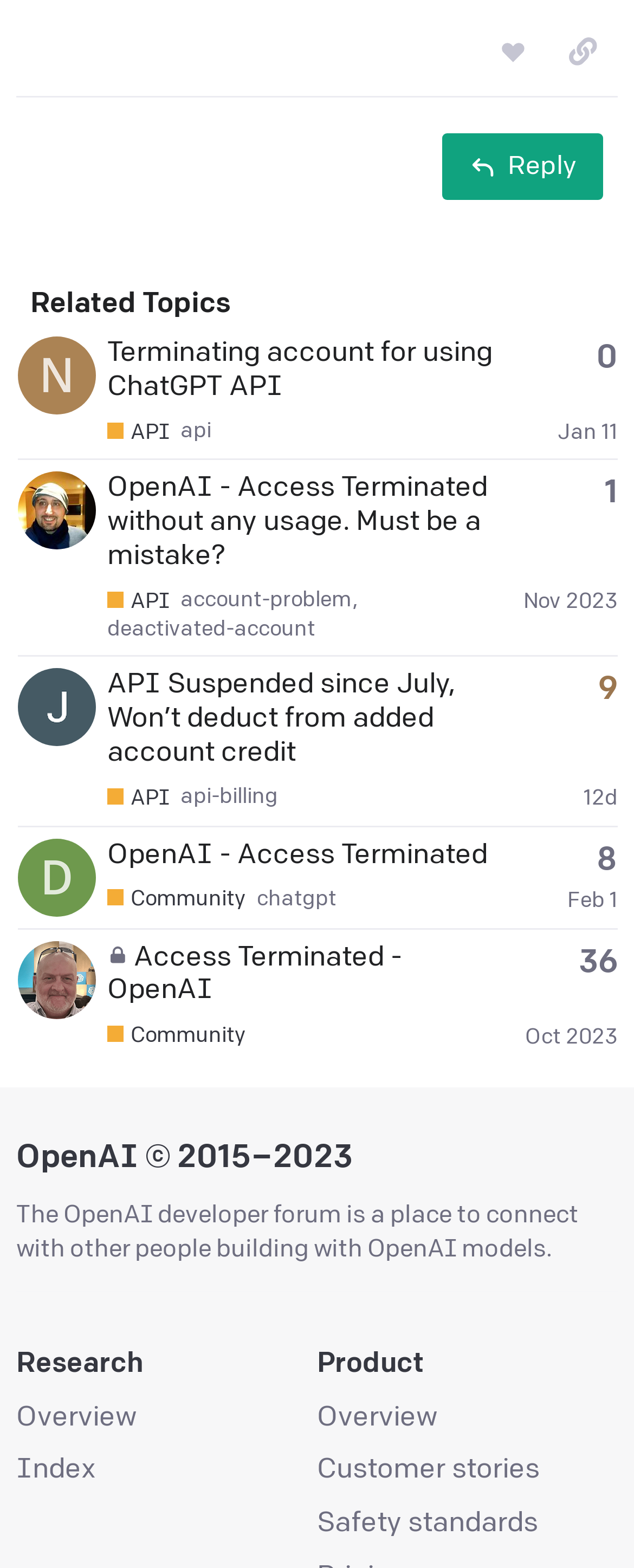Based on the element description api, identify the bounding box of the UI element in the given webpage screenshot. The coordinates should be in the format (top-left x, top-left y, bottom-right x, bottom-right y) and must be between 0 and 1.

[0.284, 0.267, 0.333, 0.284]